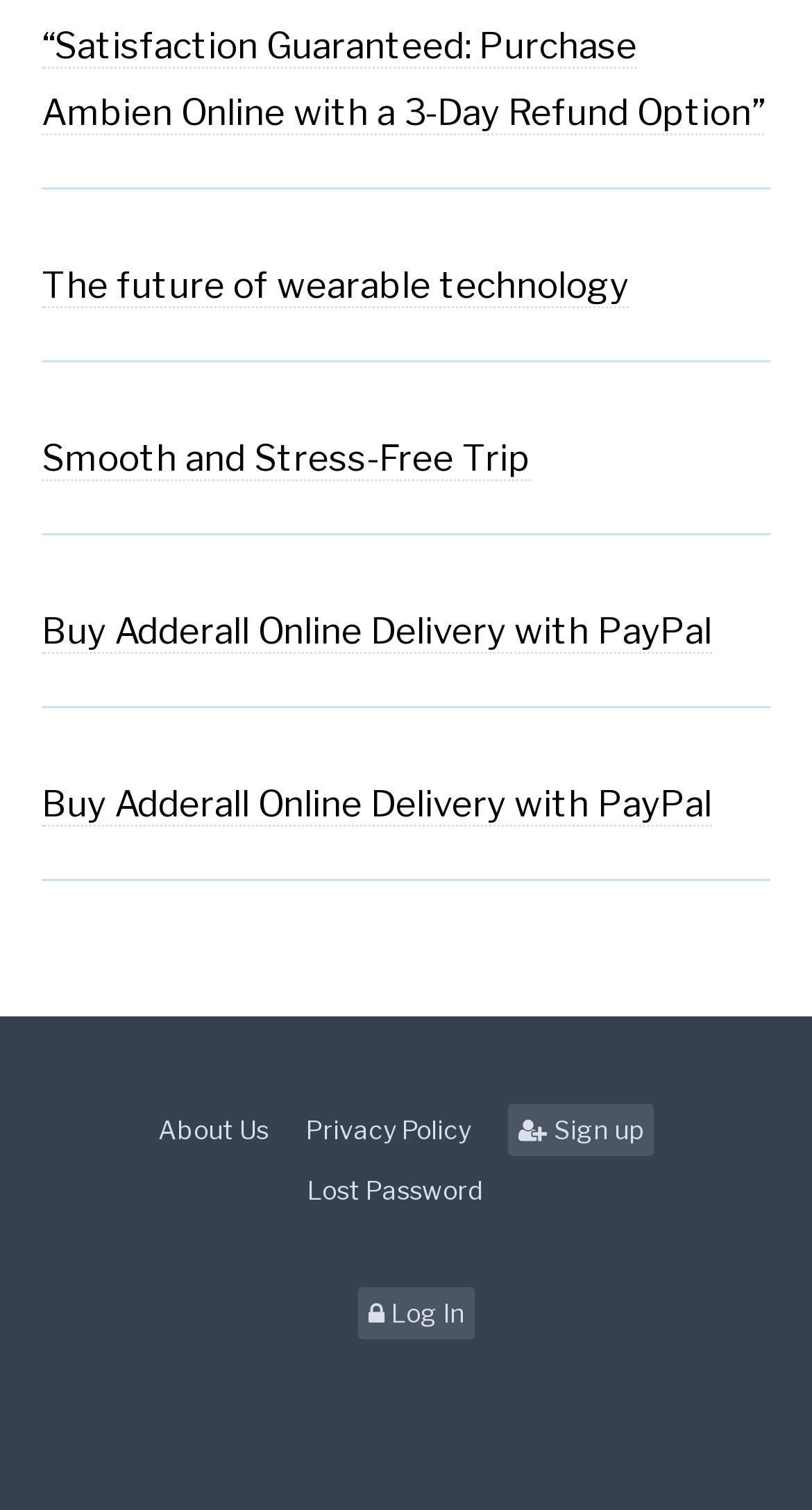Determine the bounding box coordinates of the clickable element to complete this instruction: "Learn about 'Smooth and Stress-Free Trip'". Provide the coordinates in the format of four float numbers between 0 and 1, [left, top, right, bottom].

[0.051, 0.29, 0.654, 0.319]